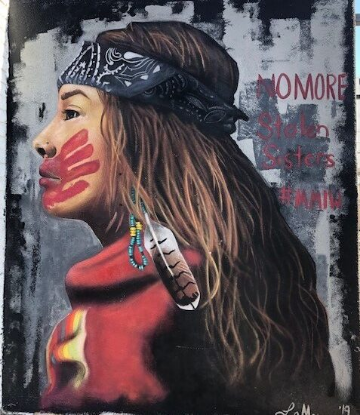What is the significance of the red handprints?
By examining the image, provide a one-word or phrase answer.

awareness and solidarity